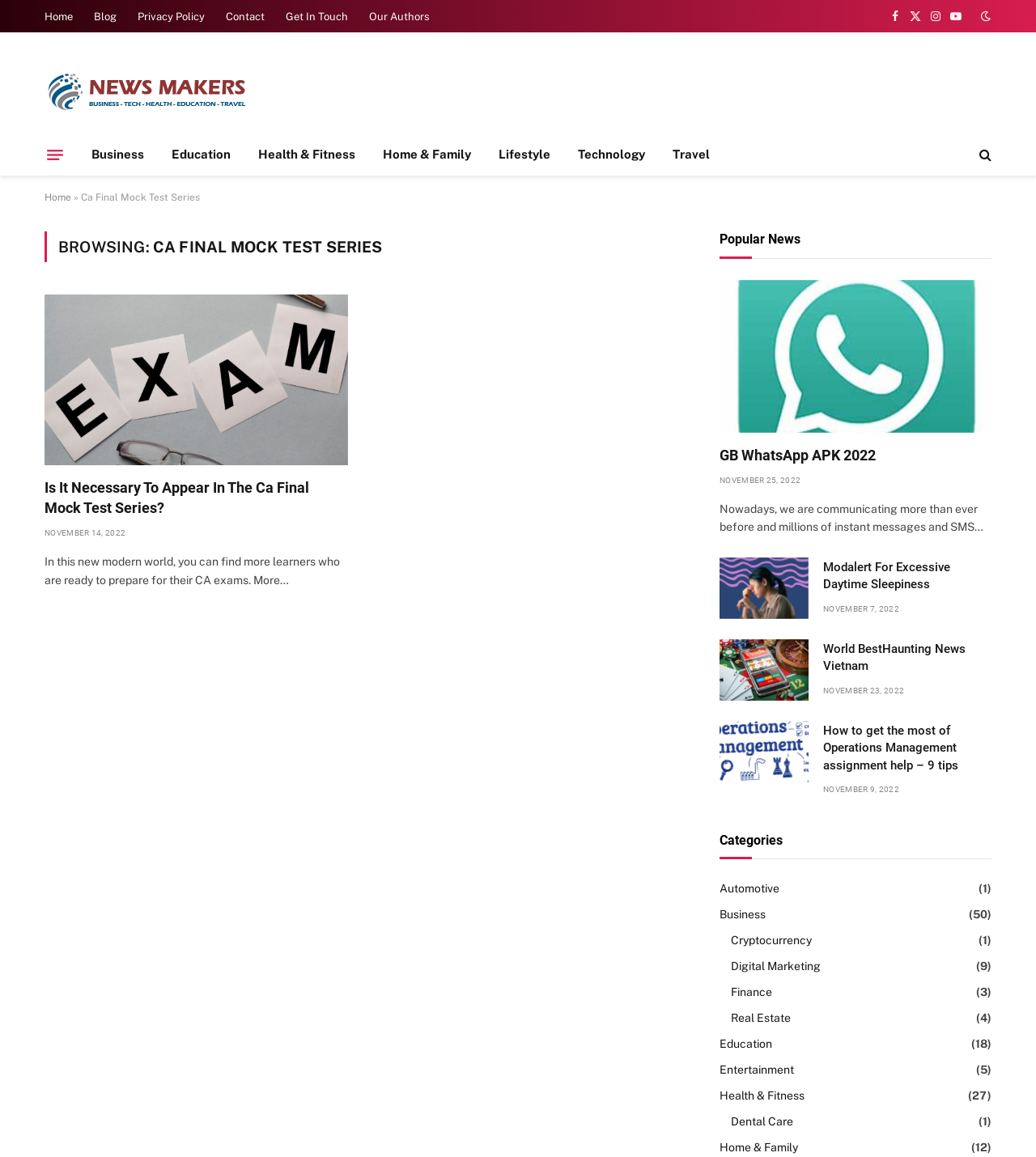Please locate the bounding box coordinates of the element that should be clicked to achieve the given instruction: "Click on the 'Get In Touch' link".

[0.266, 0.0, 0.346, 0.028]